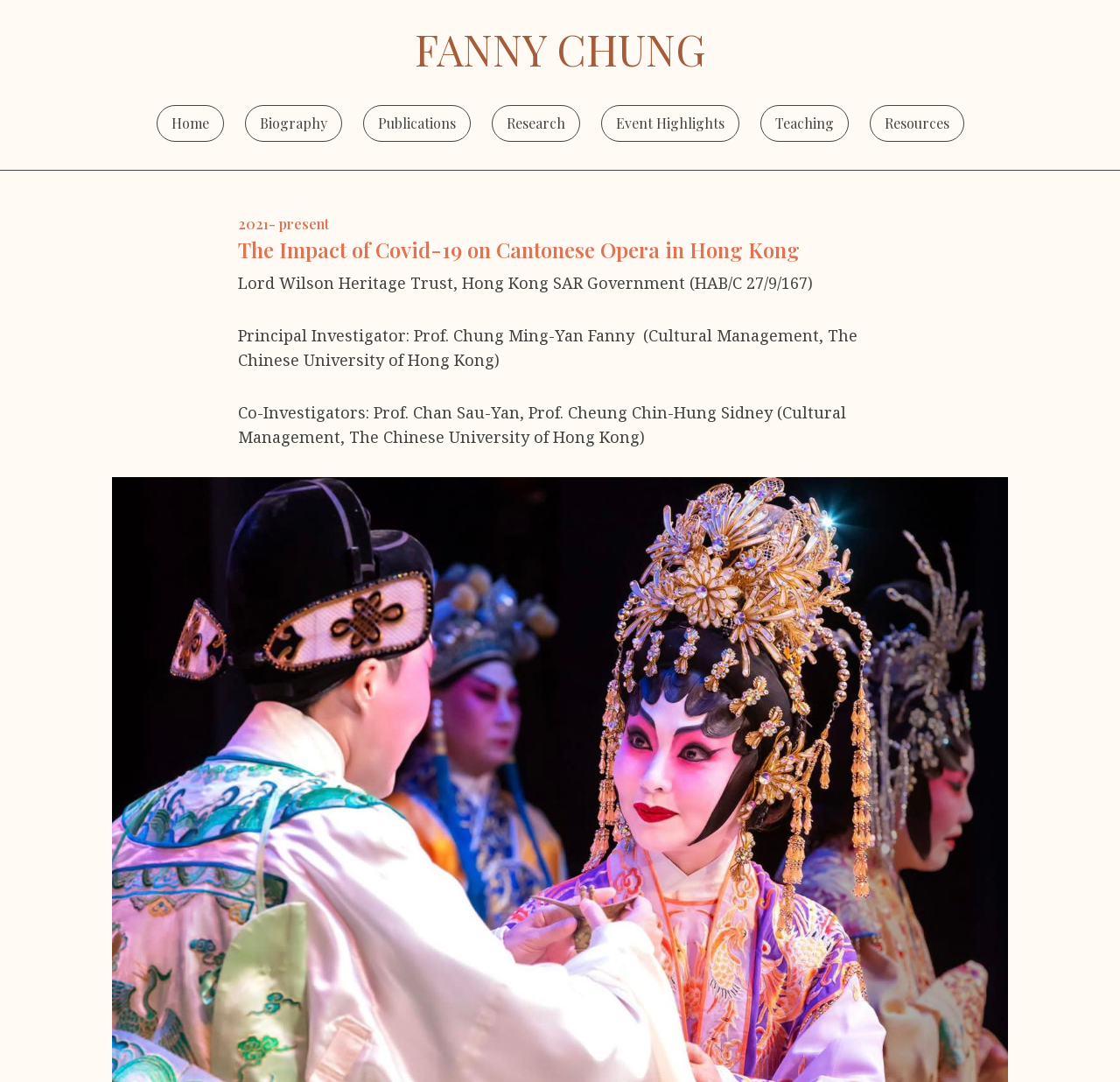Please determine the bounding box coordinates for the UI element described here. Use the format (top-left x, top-left y, bottom-right x, bottom-right y) with values bounded between 0 and 1: Teaching

[0.679, 0.097, 0.757, 0.131]